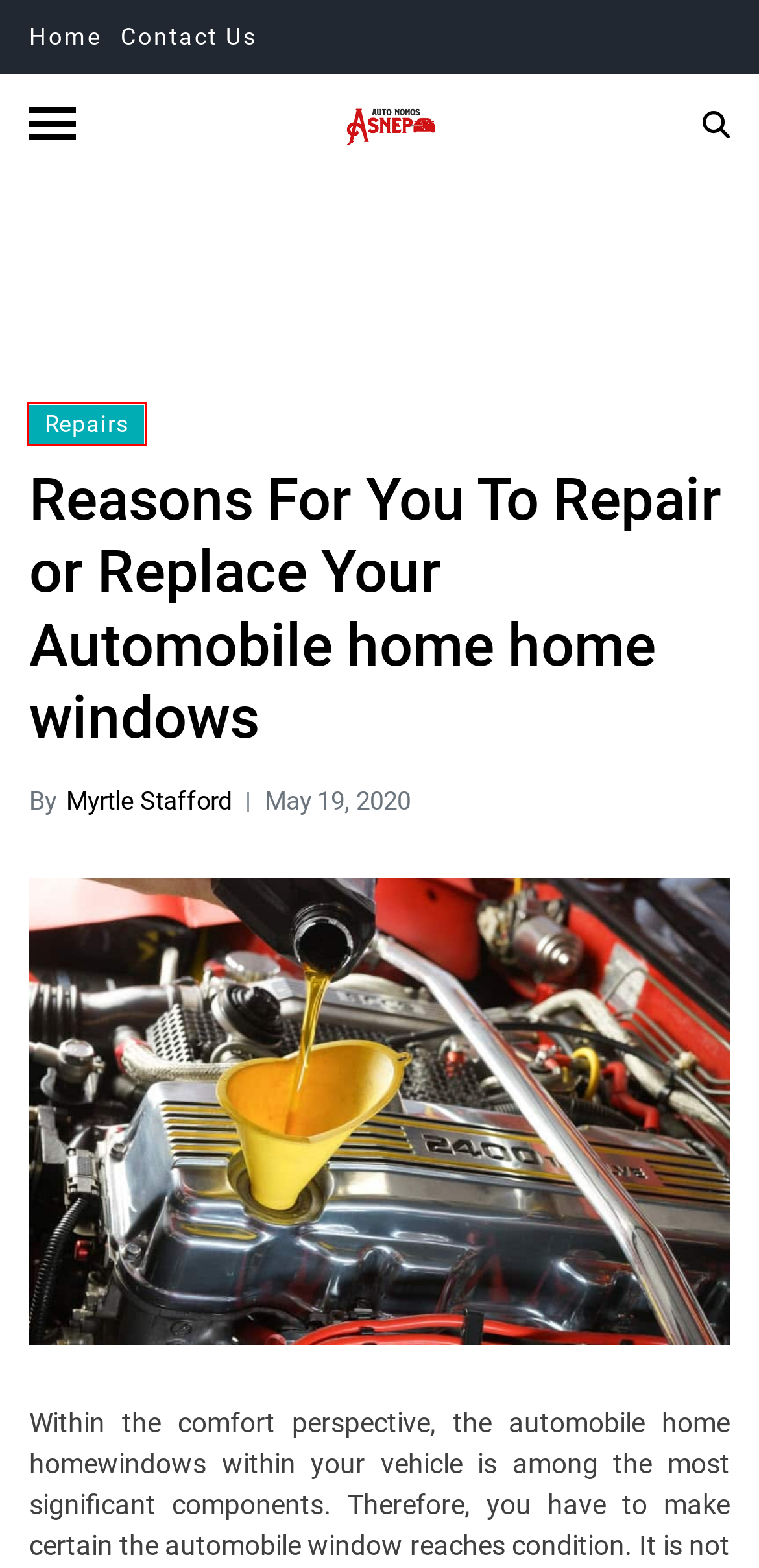Review the webpage screenshot and focus on the UI element within the red bounding box. Select the best-matching webpage description for the new webpage that follows after clicking the highlighted element. Here are the candidates:
A. caption Archives - Auto Nomos Asnepa
B. Bike Archives - Auto Nomos Asnepa
C. Auto Nomos Asnepa - Auto Blog
D. Contact Us - Auto Nomos Asnepa
E. Repairs Archives - Auto Nomos Asnepa
F. Myrtle Stafford, Author at Auto Nomos Asnepa
G. Vehicle Wrap Advertising to Brand Your Business - Auto Nomos Asnepa
H. investment Archives - Auto Nomos Asnepa

E